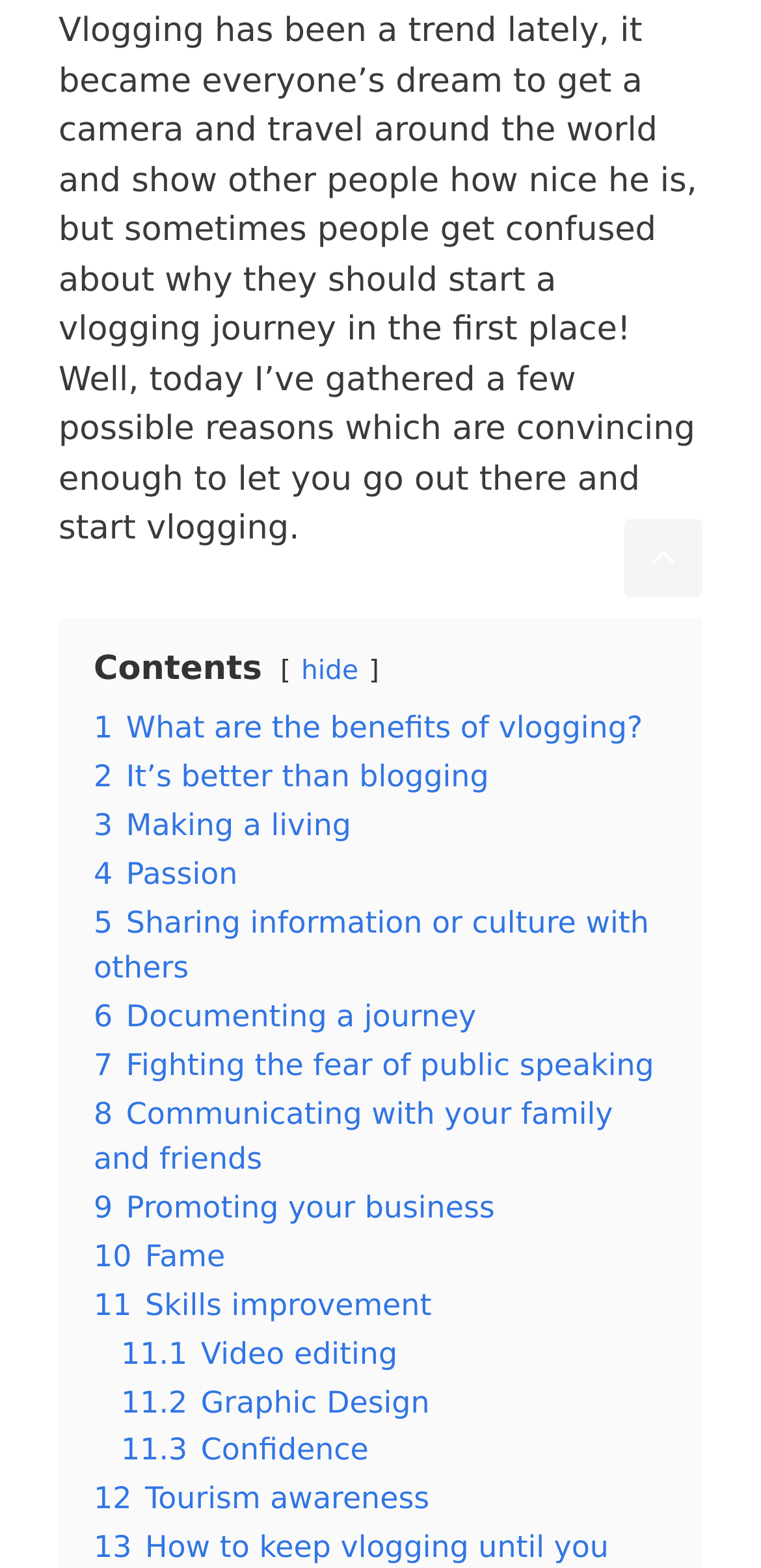Find the bounding box coordinates of the clickable area that will achieve the following instruction: "Click on 'Documenting a journey'".

[0.123, 0.637, 0.626, 0.66]